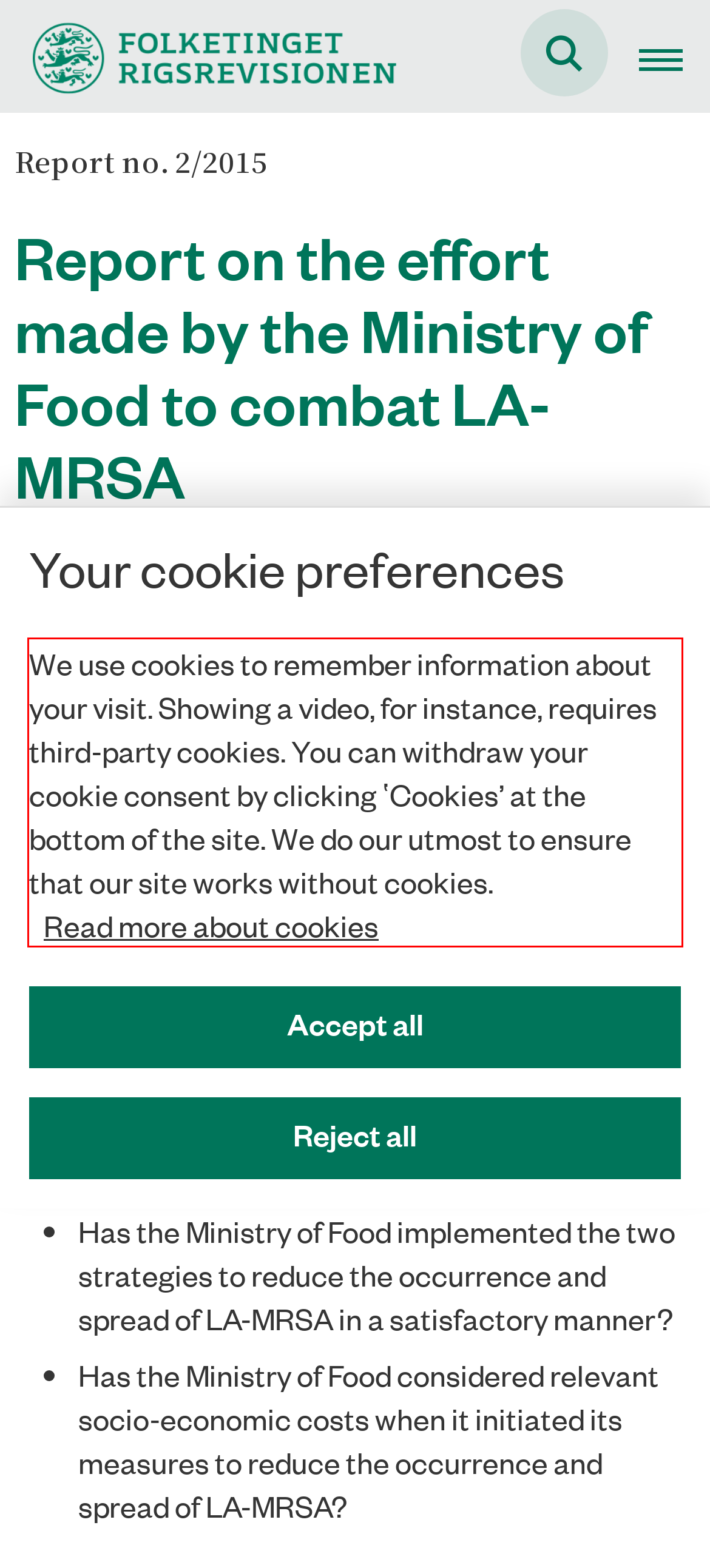Please take the screenshot of the webpage, find the red bounding box, and generate the text content that is within this red bounding box.

We use cookies to remember information about your visit. Showing a video, for instance, requires third-party cookies. You can withdraw your cookie consent by clicking ‛Cookies’ at the bottom of the site. We do our utmost to ensure that our site works without cookies. Read more about cookies